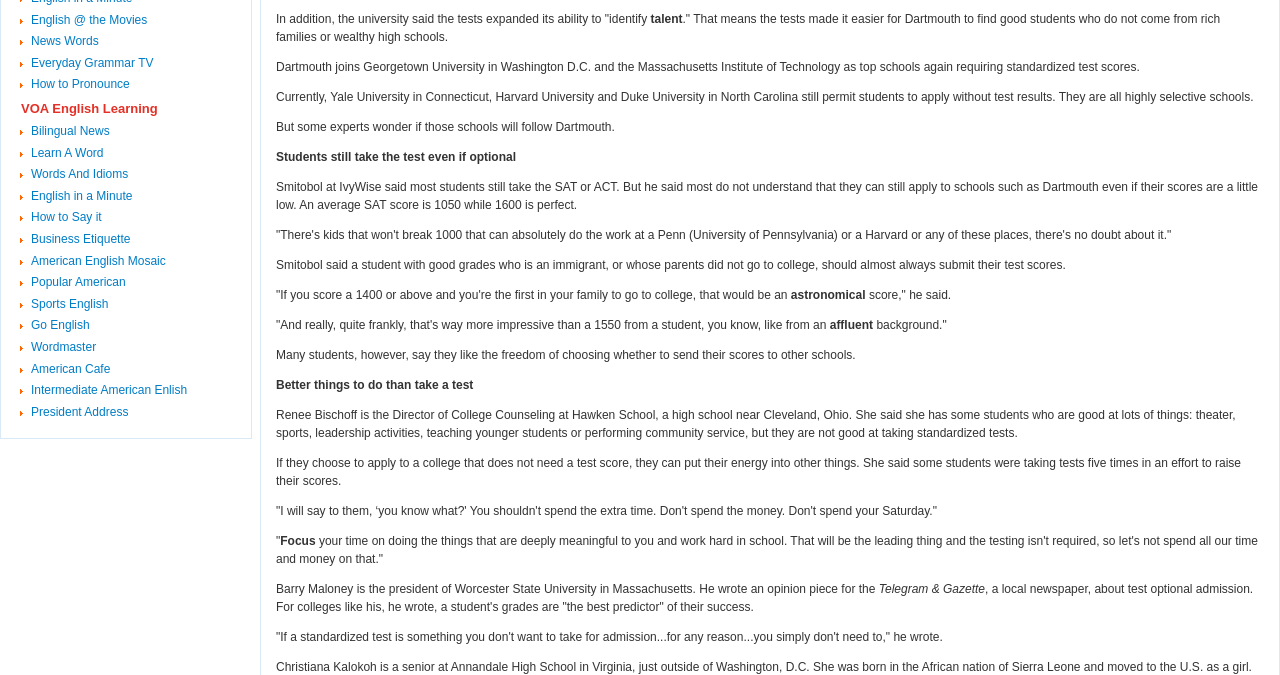Predict the bounding box for the UI component with the following description: "Wordmaster".

[0.024, 0.504, 0.075, 0.524]